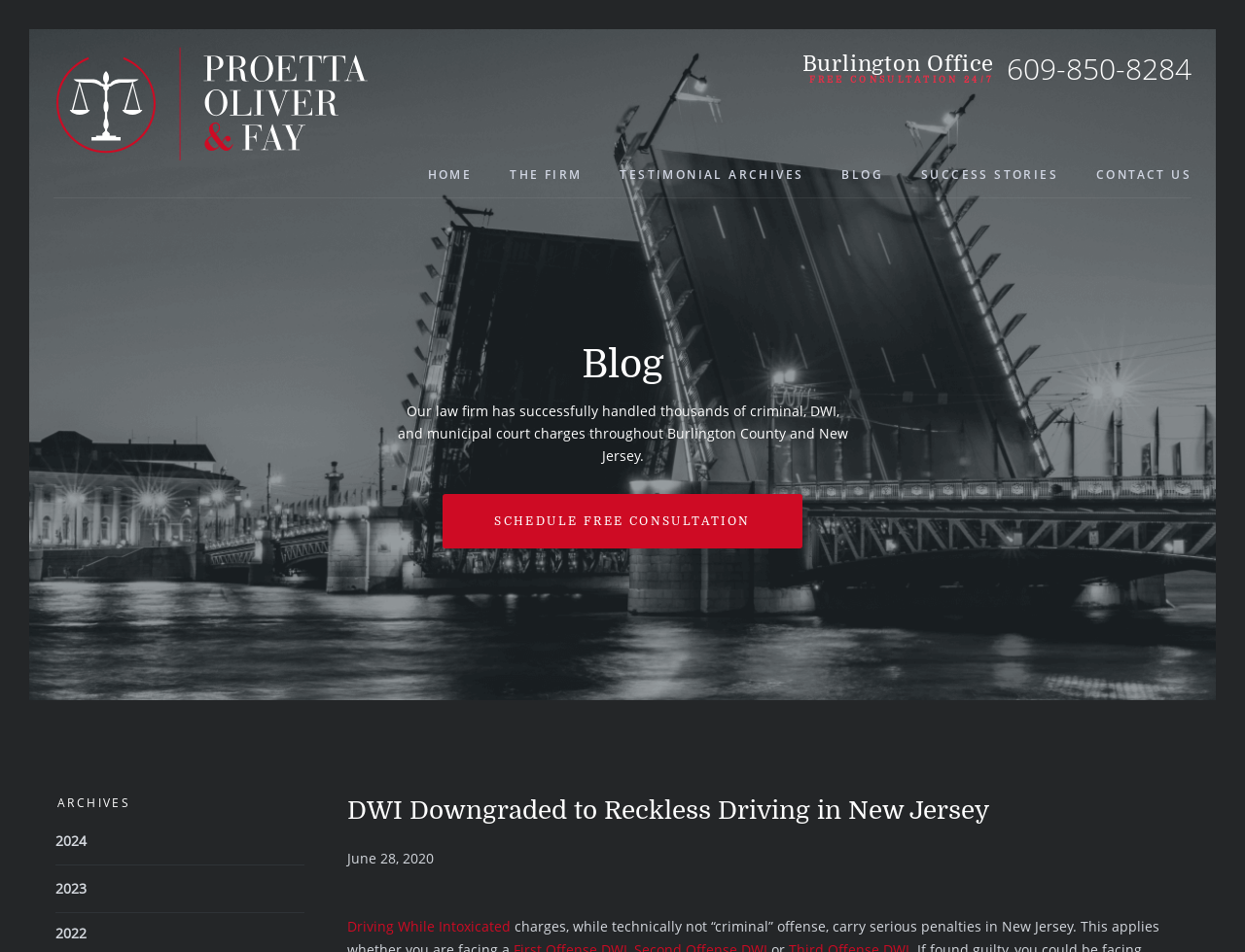Pinpoint the bounding box coordinates of the area that should be clicked to complete the following instruction: "Read the blog post about DWI Downgraded to Reckless Driving in New Jersey". The coordinates must be given as four float numbers between 0 and 1, i.e., [left, top, right, bottom].

[0.279, 0.836, 0.957, 0.867]